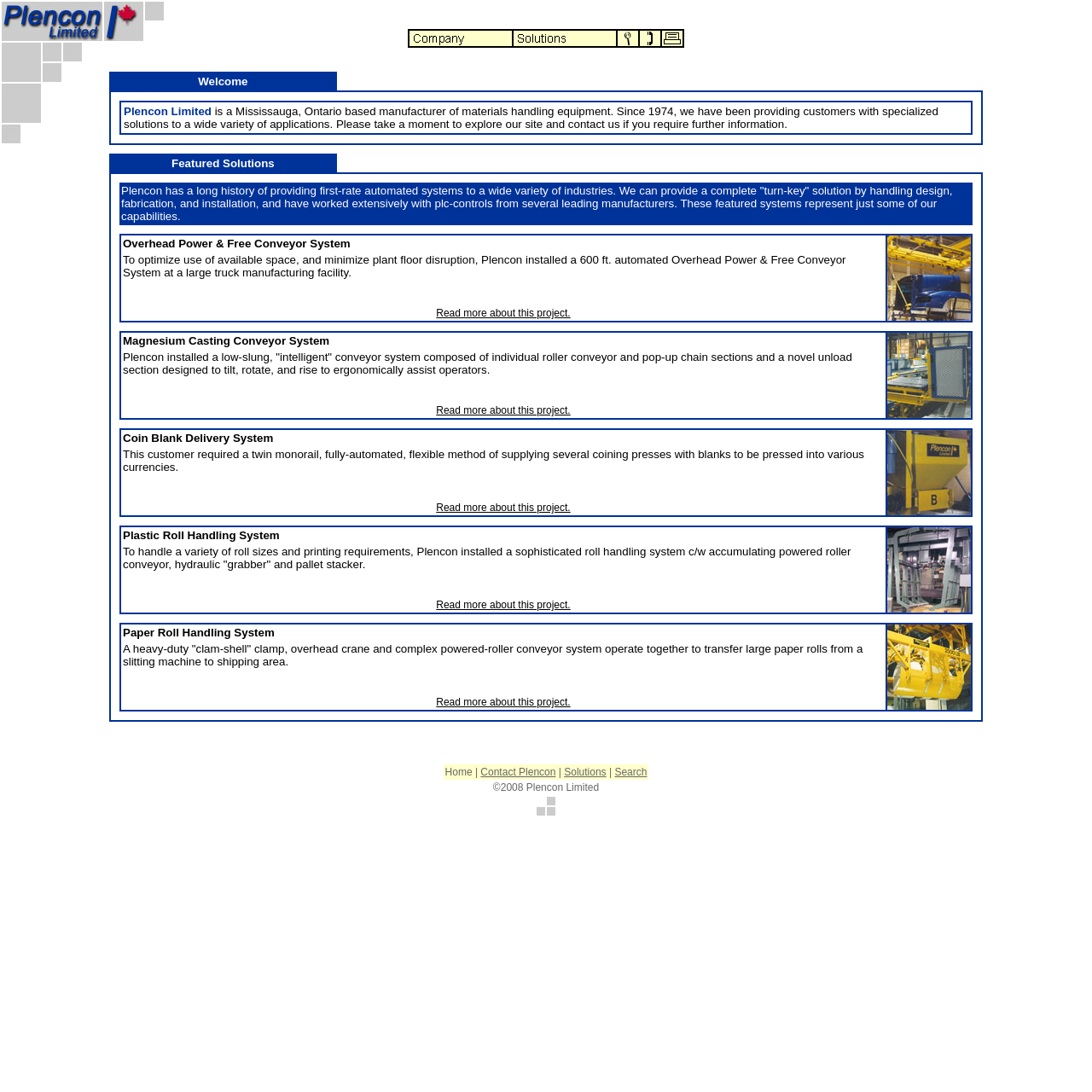Specify the bounding box coordinates of the element's area that should be clicked to execute the given instruction: "Read more about this project". The coordinates should be four float numbers between 0 and 1, i.e., [left, top, right, bottom].

[0.399, 0.281, 0.522, 0.292]